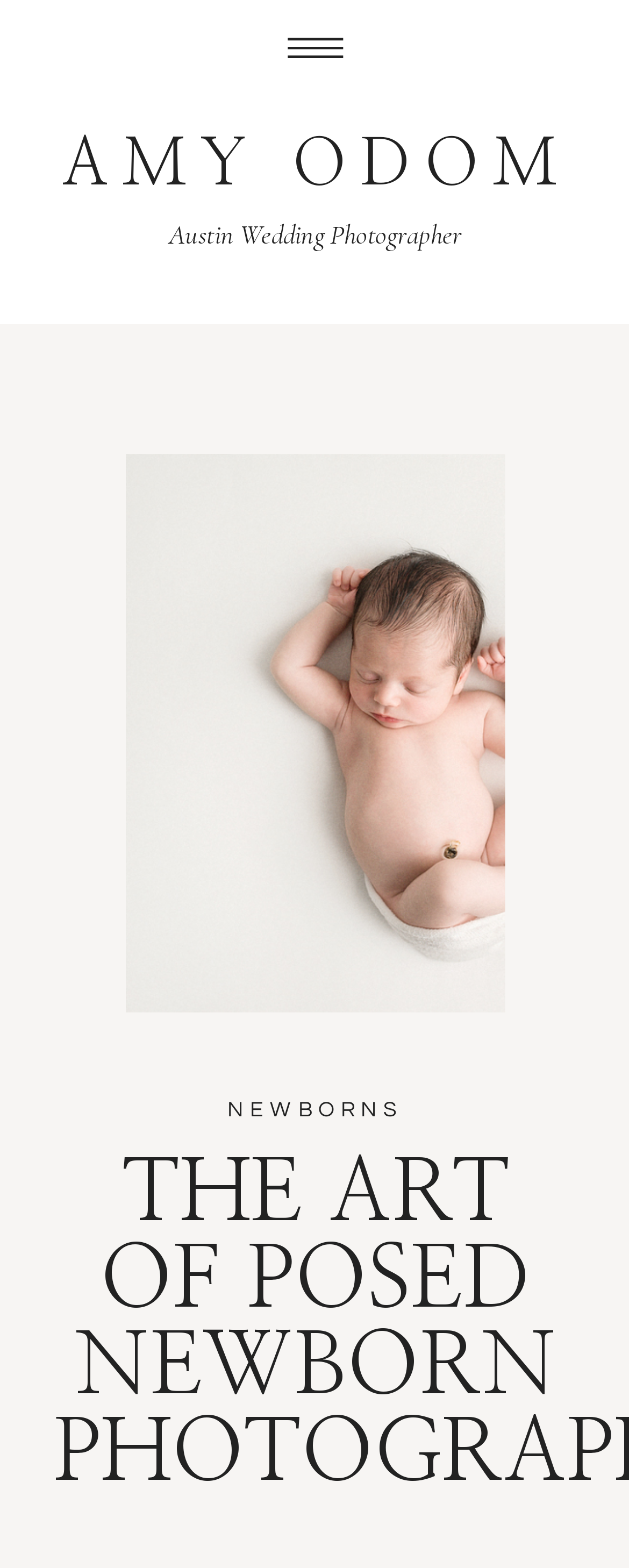Examine the image and give a thorough answer to the following question:
What is the main theme of the webpage?

The webpage has a heading 'THE ART OF POSED NEWBORN PHOTOGRAPHY' and multiple links related to newborn photography, indicating that the main theme of the webpage is newborn photography.